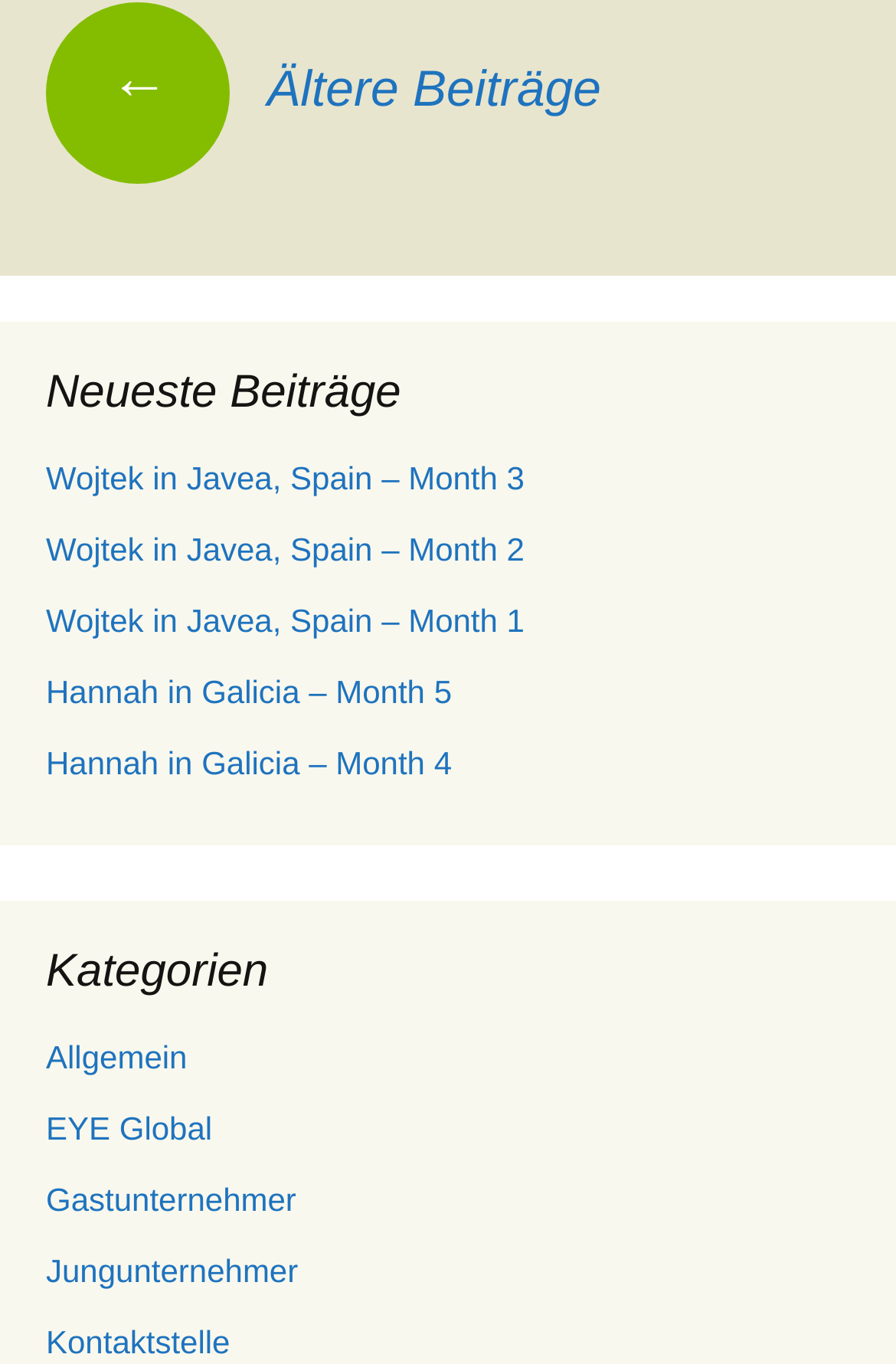Please identify the bounding box coordinates of where to click in order to follow the instruction: "check Hannah in Galicia – Month 5".

[0.051, 0.494, 0.504, 0.521]